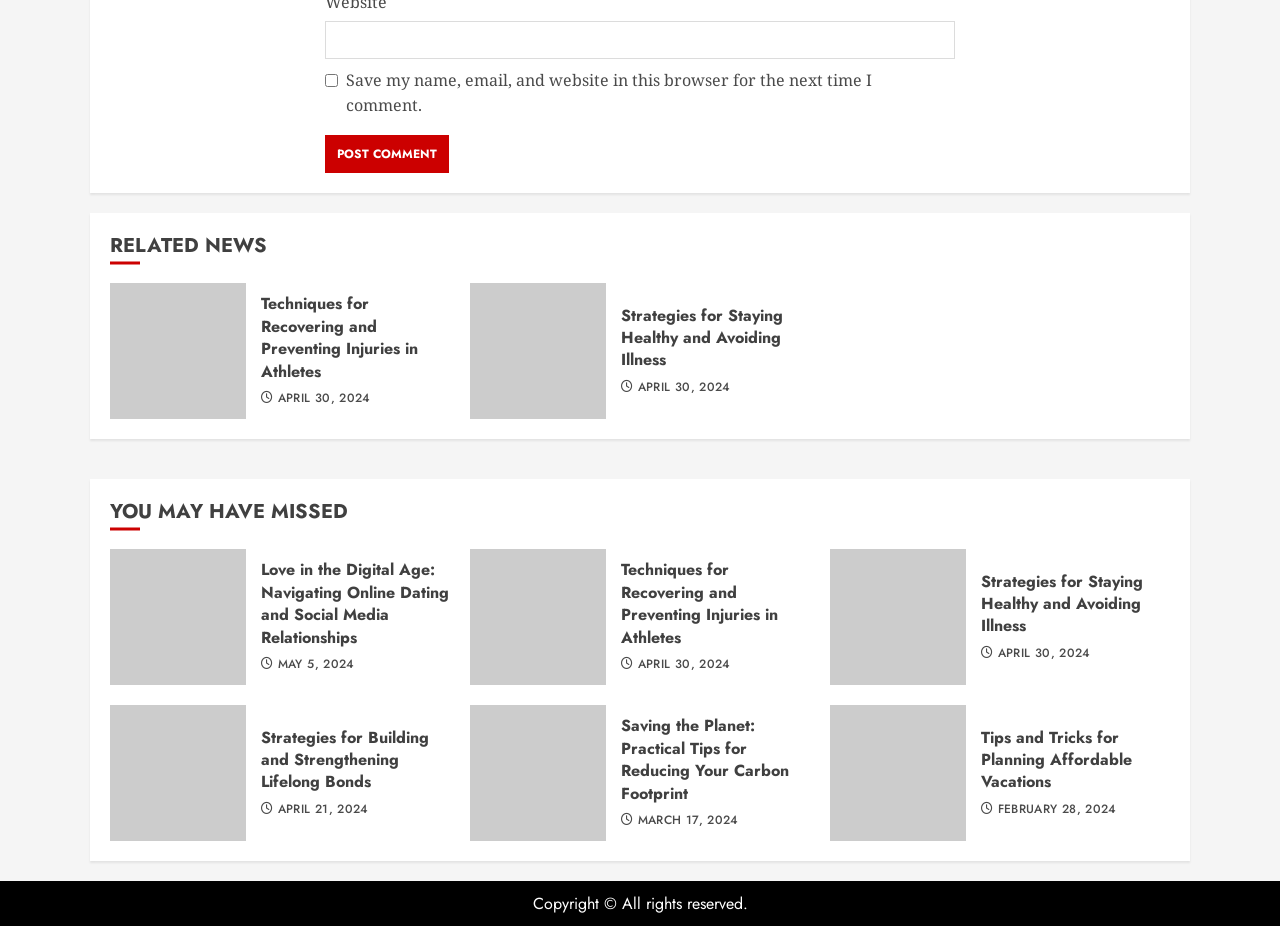Please specify the bounding box coordinates of the region to click in order to perform the following instruction: "View Strategies for Staying Healthy and Avoiding Illness".

[0.367, 0.305, 0.473, 0.452]